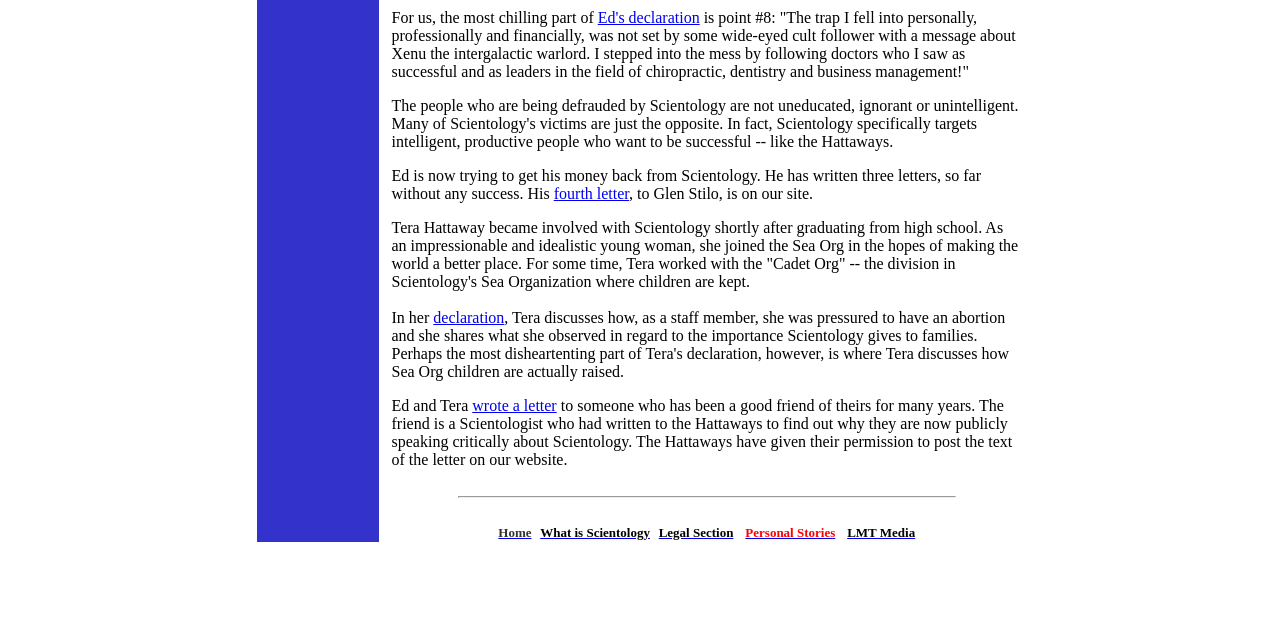Find the bounding box coordinates of the UI element according to this description: "parent_node: First Name name="form_fields[first_name]"".

None